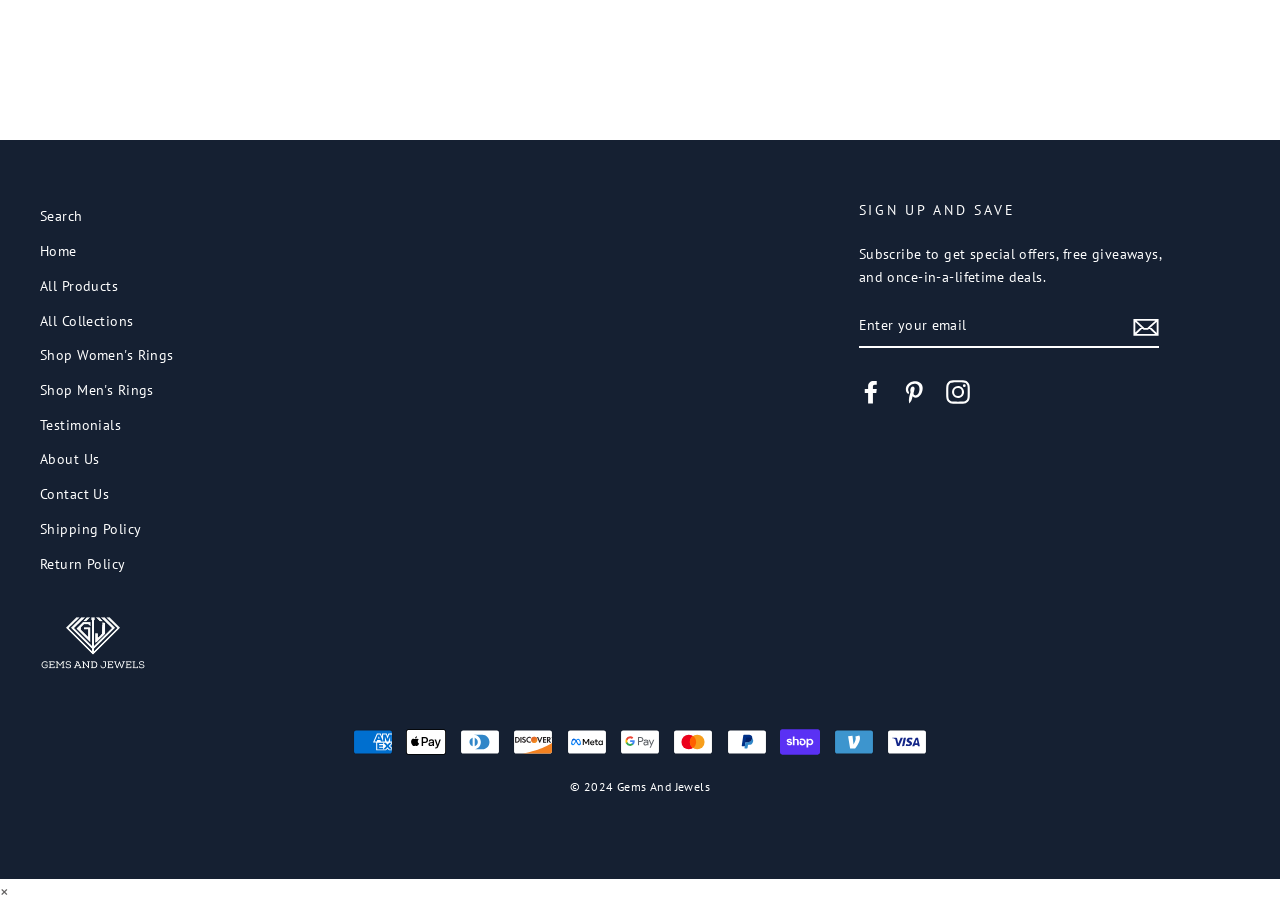What is the first link on the webpage?
Using the details shown in the screenshot, provide a comprehensive answer to the question.

The first link on the webpage is 'Search' which is located at the top left corner of the webpage, with a bounding box of [0.031, 0.221, 0.654, 0.255].